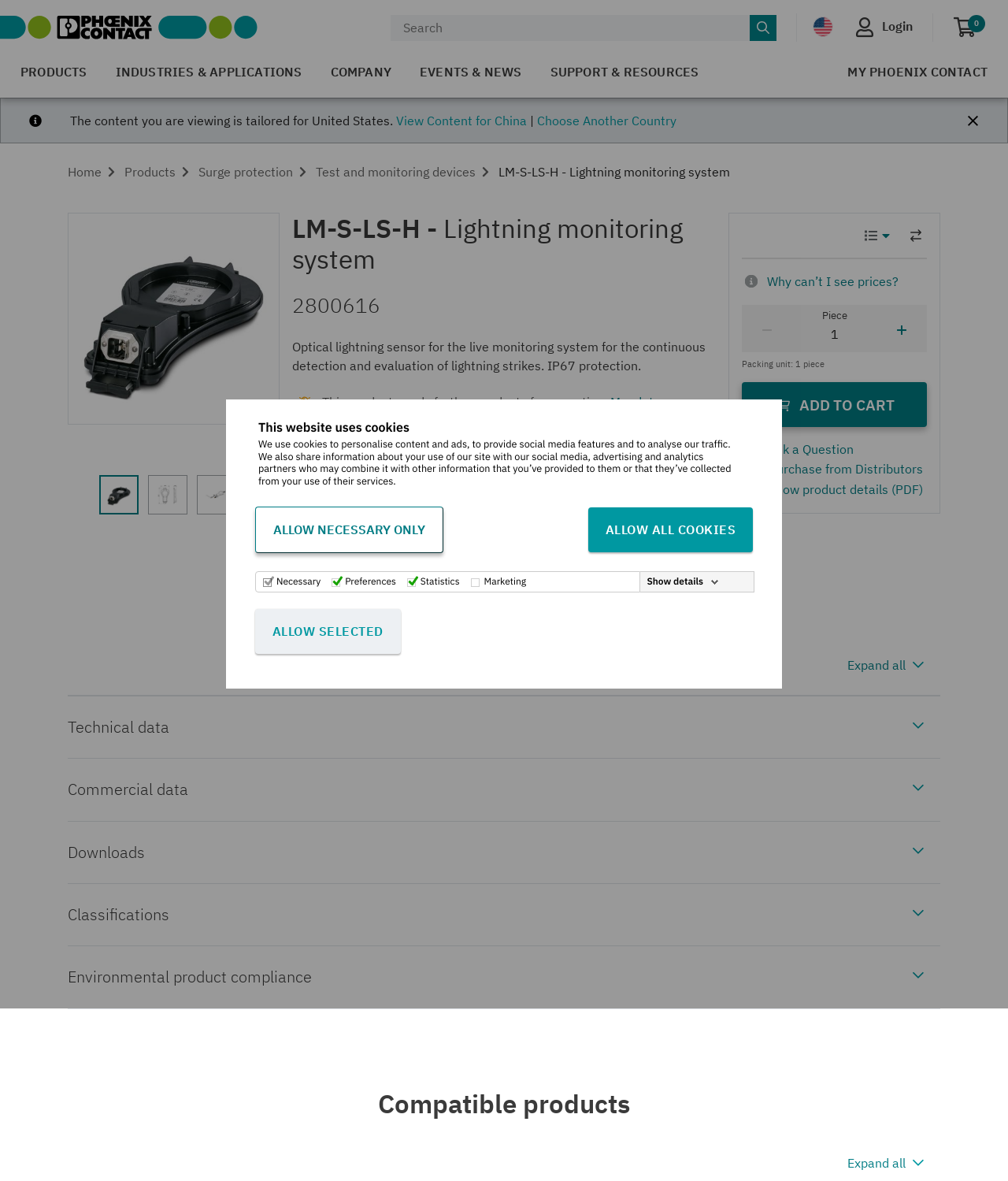What is the purpose of the 'Show details' link?
Please provide a single word or phrase answer based on the image.

To show cookie details